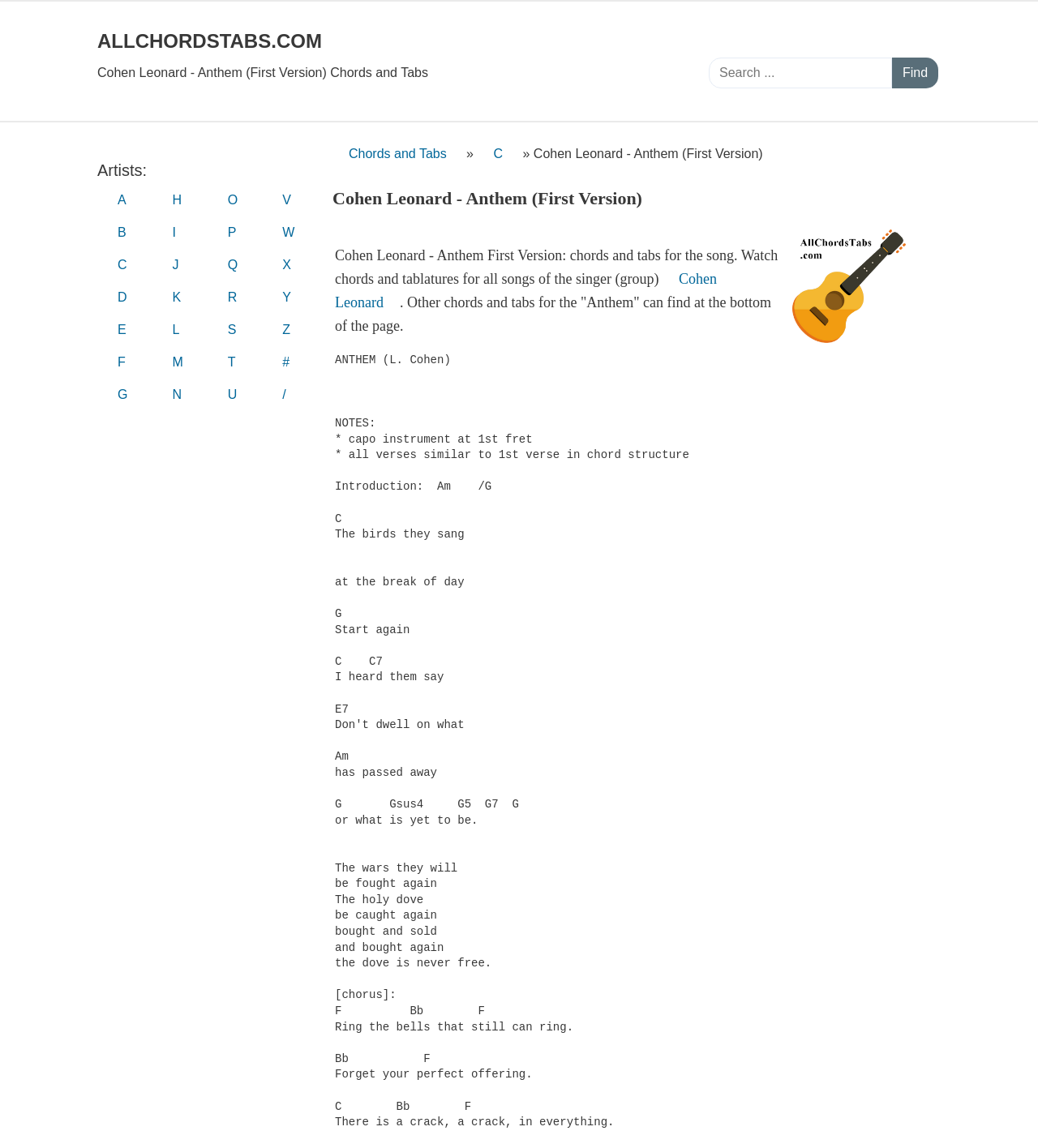Please determine the primary heading and provide its text.

Cohen Leonard - Anthem (First Version) Chords and Tabs